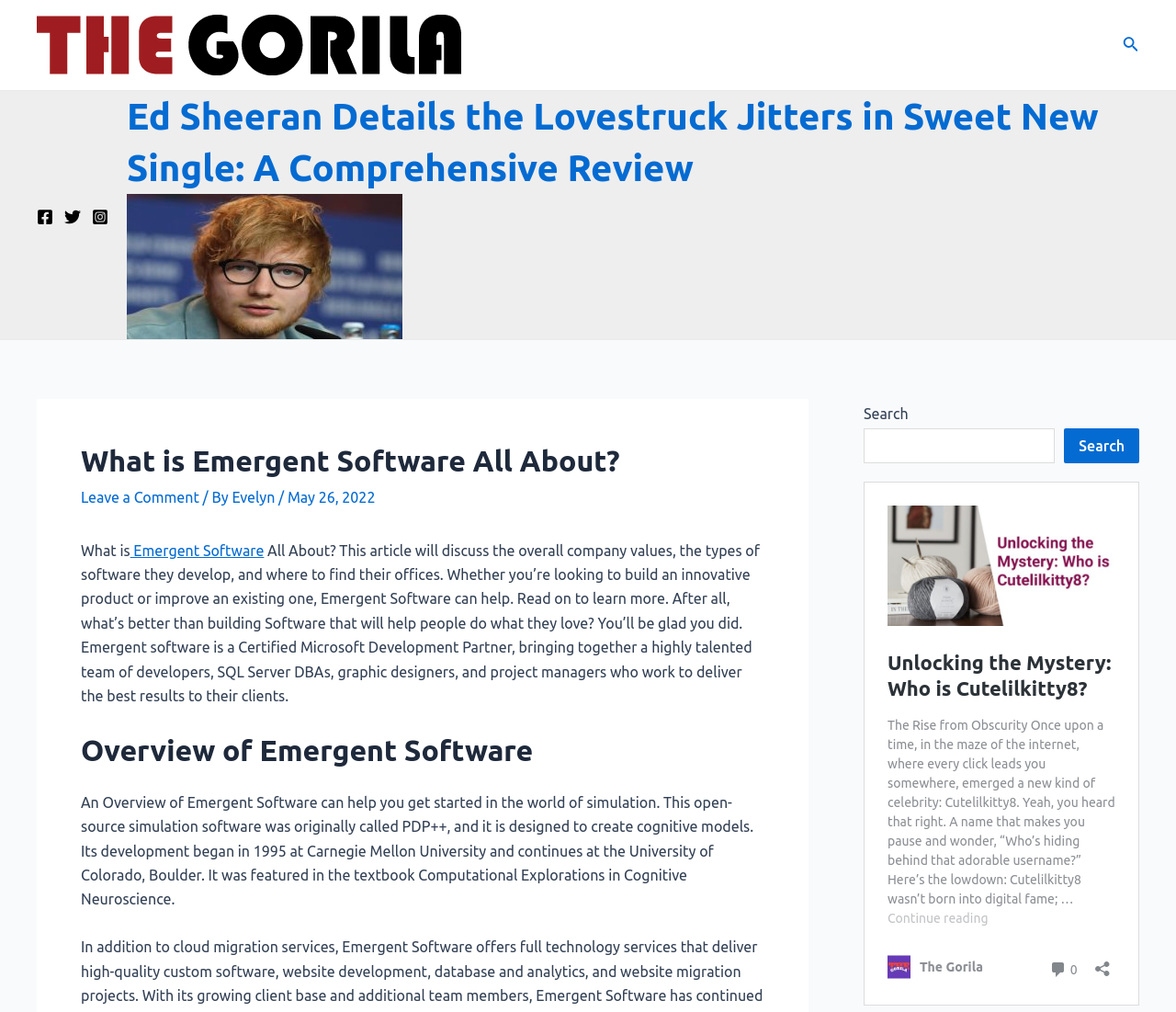Determine the bounding box for the UI element described here: "Emergent Software".

[0.111, 0.535, 0.225, 0.552]